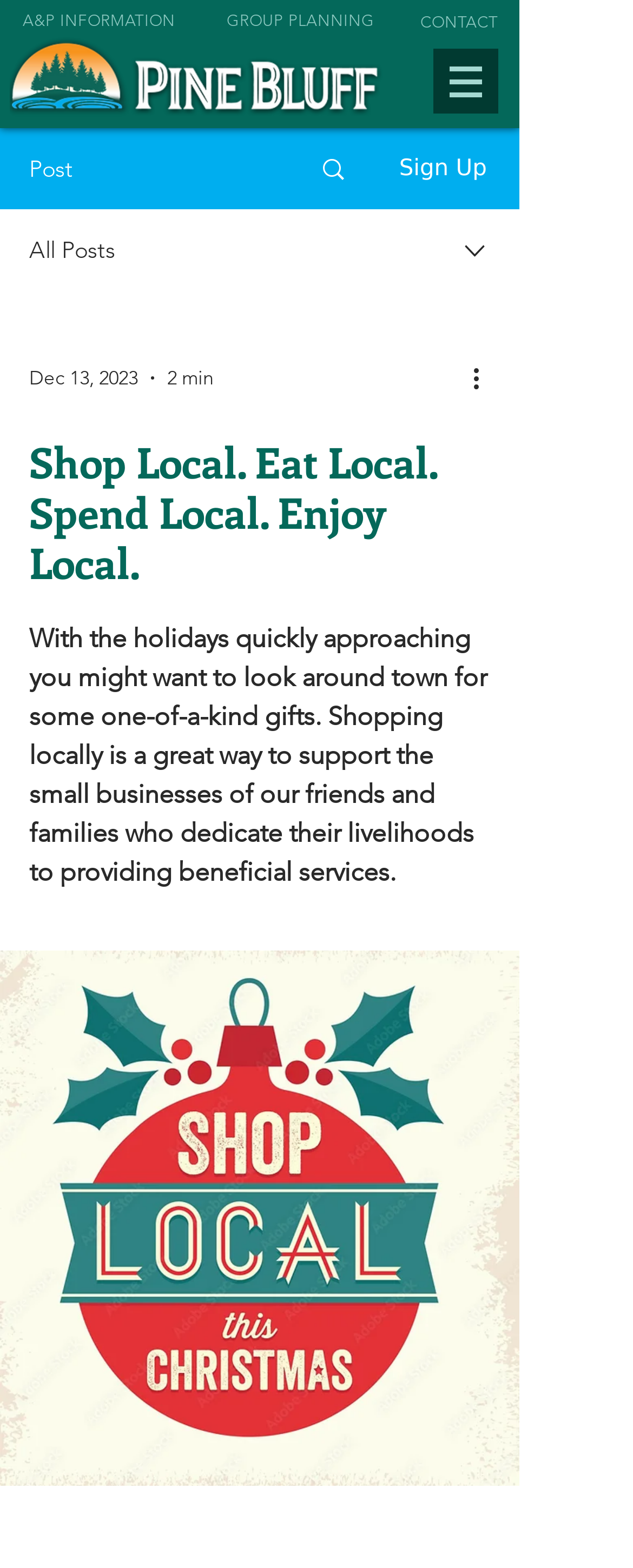Determine the bounding box for the HTML element described here: "Search". The coordinates should be given as [left, top, right, bottom] with each number being a float between 0 and 1.

[0.466, 0.083, 0.589, 0.132]